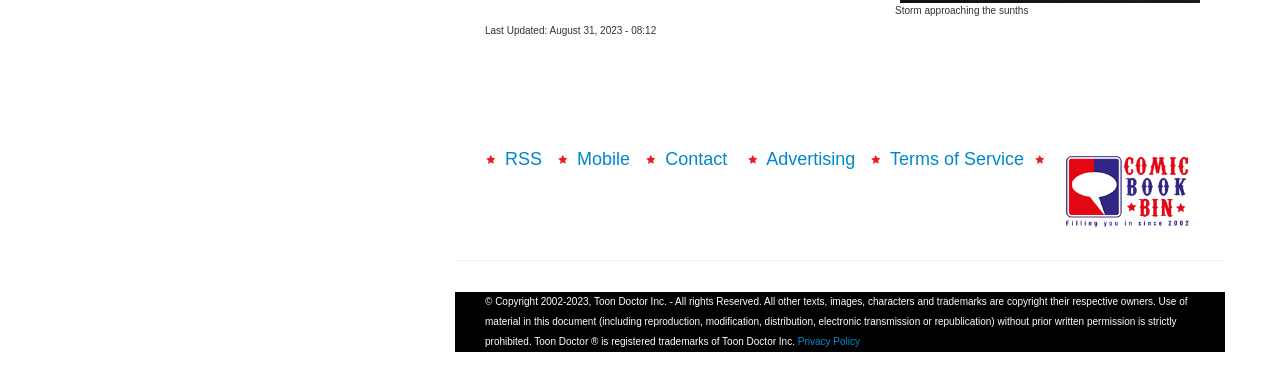Answer the question using only a single word or phrase: 
What is the last updated date?

August 31, 2023